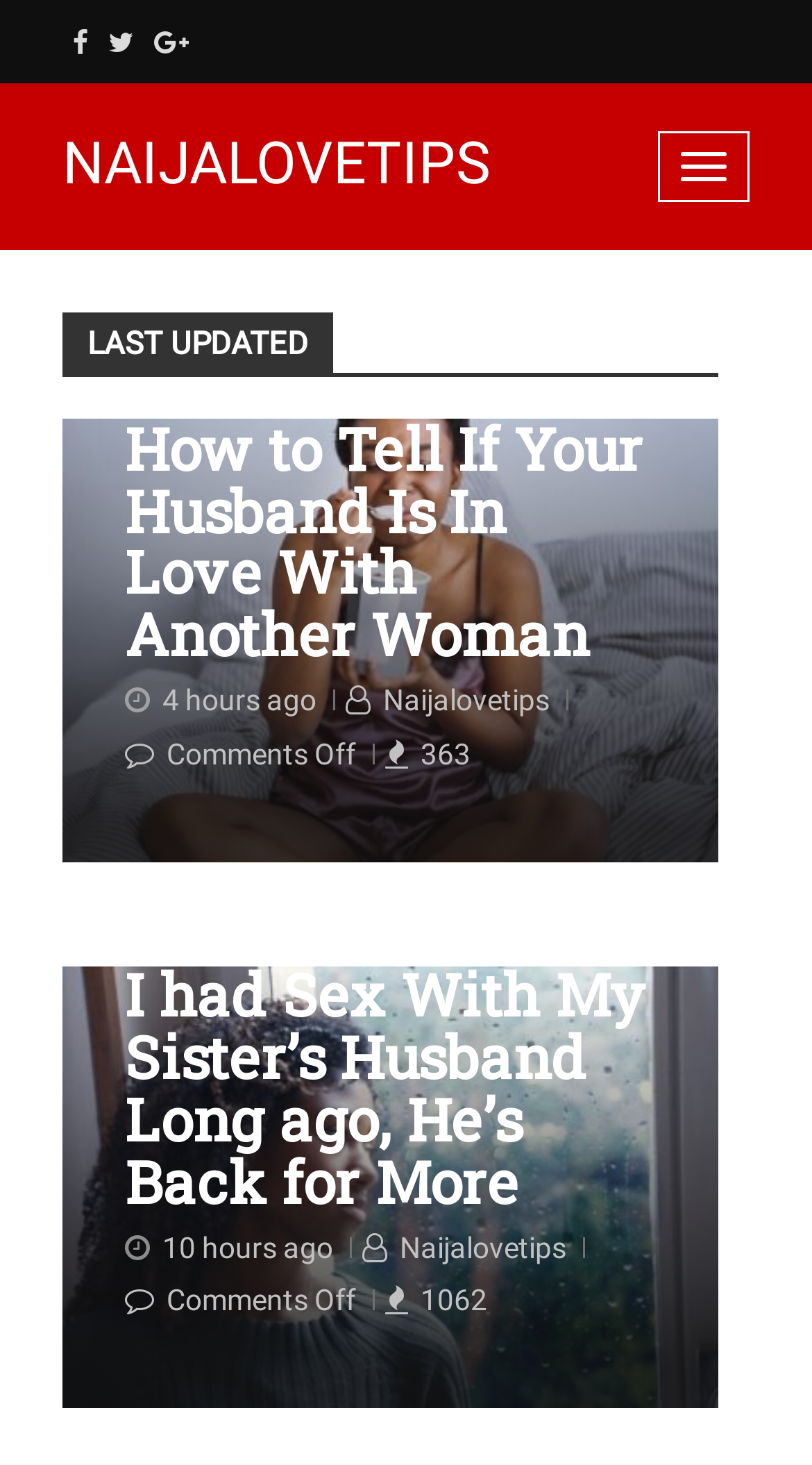Determine the bounding box for the UI element as described: "title="Facebook"". The coordinates should be represented as four float numbers between 0 and 1, formatted as [left, top, right, bottom].

[0.09, 0.018, 0.108, 0.04]